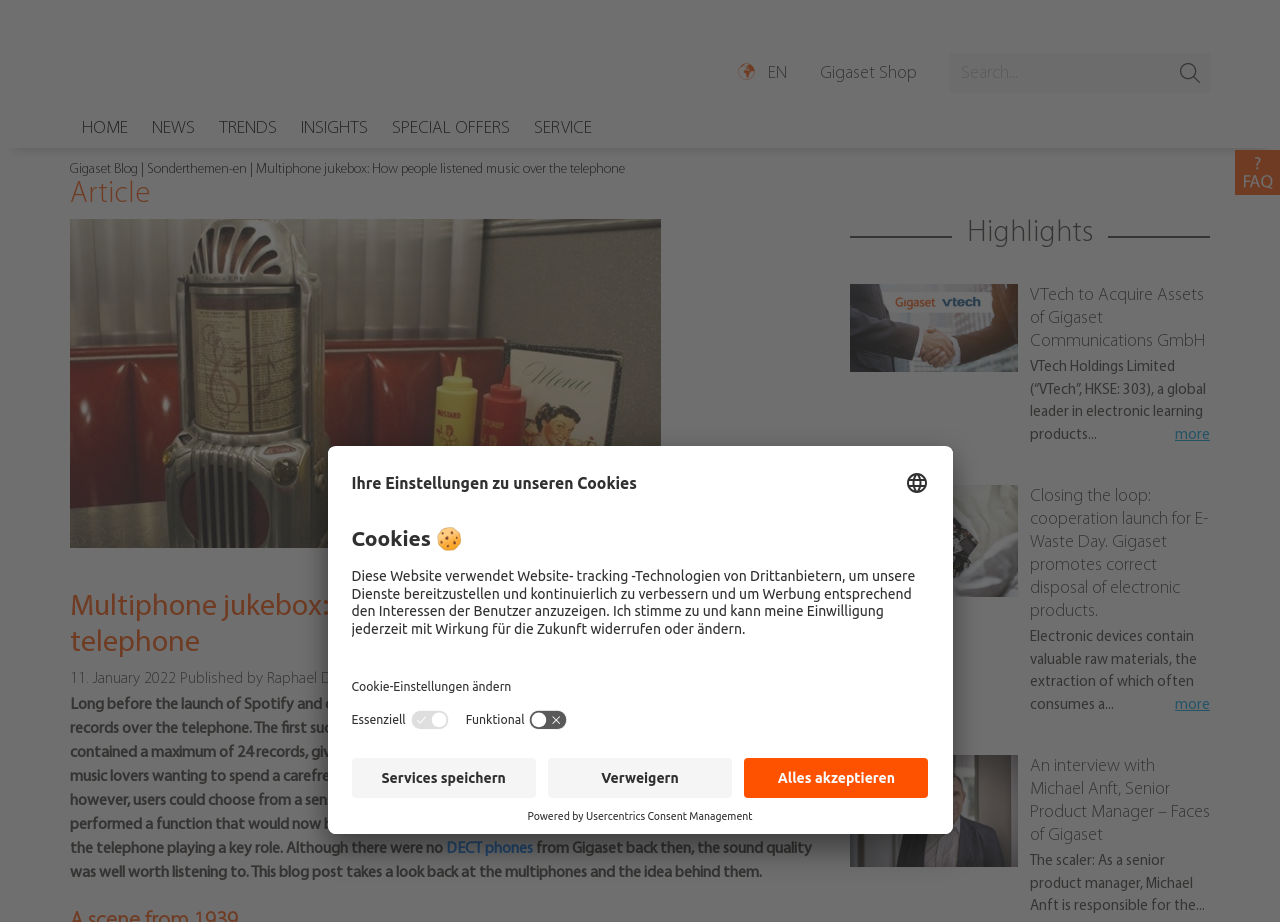Find the bounding box coordinates for the area you need to click to carry out the instruction: "Learn more about VTech to Acquire Assets of Gigaset Communications GmbH". The coordinates should be four float numbers between 0 and 1, indicated as [left, top, right, bottom].

[0.664, 0.347, 0.795, 0.364]